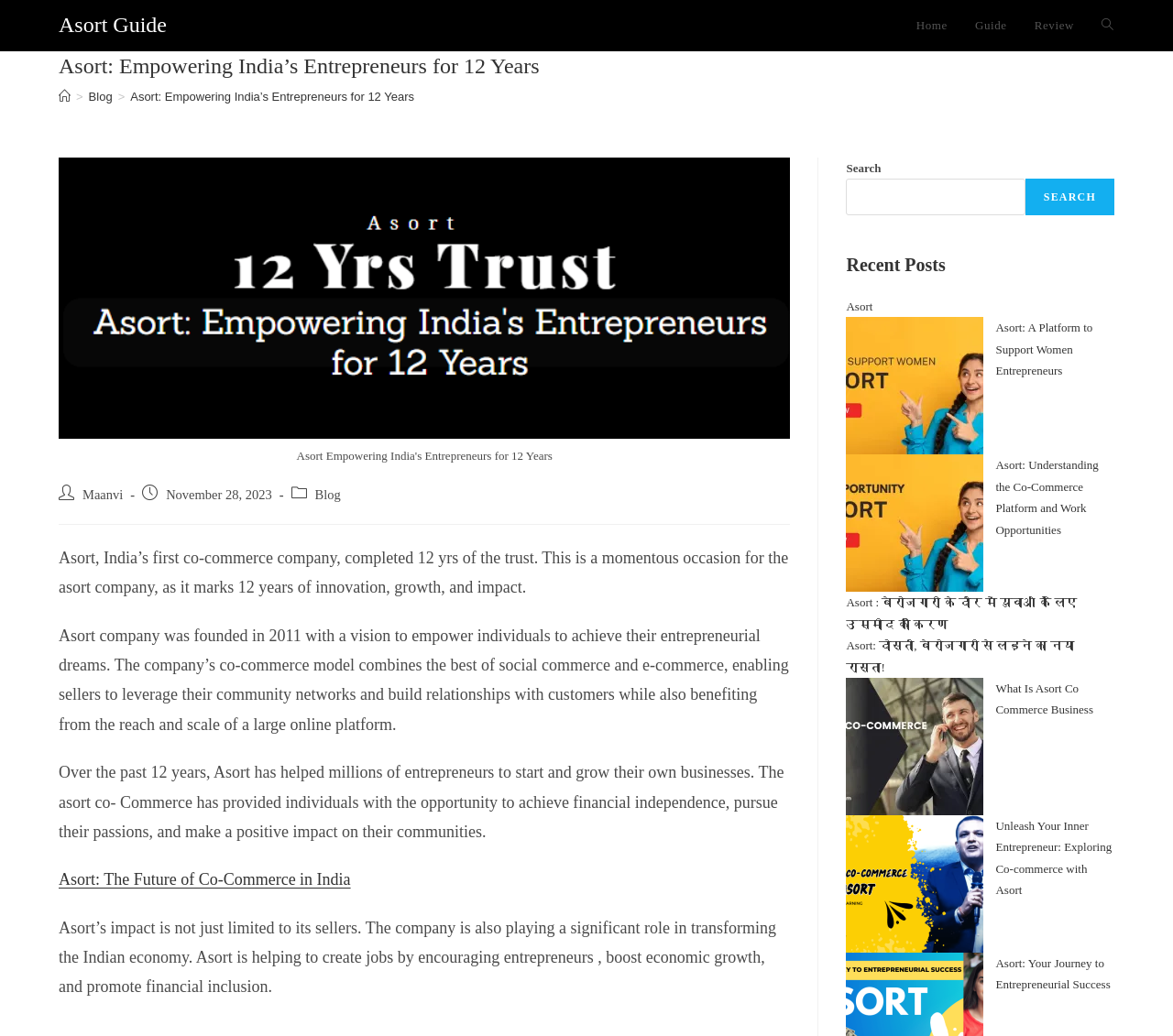What is the co-commerce model of Asort?
Please ensure your answer is as detailed and informative as possible.

The answer can be found in the paragraph 'Asort company was founded in 2011 with a vision to empower individuals to achieve their entrepreneurial dreams. The company’s co-commerce model combines the best of social commerce and e-commerce...' which explains that Asort's co-commerce model combines the benefits of social commerce and e-commerce.